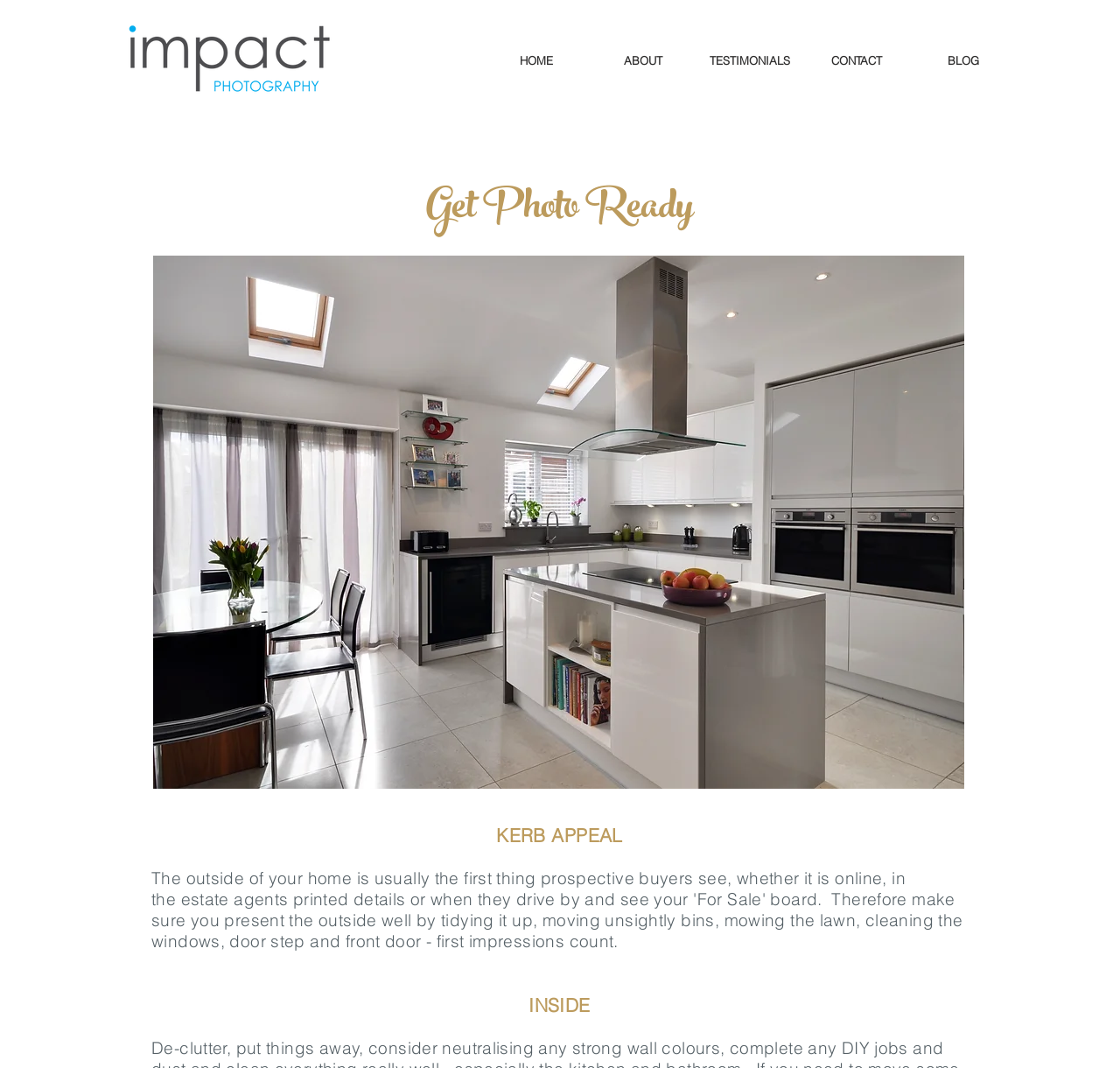Please respond to the question using a single word or phrase:
What is the name of the photography service?

Impact Photography